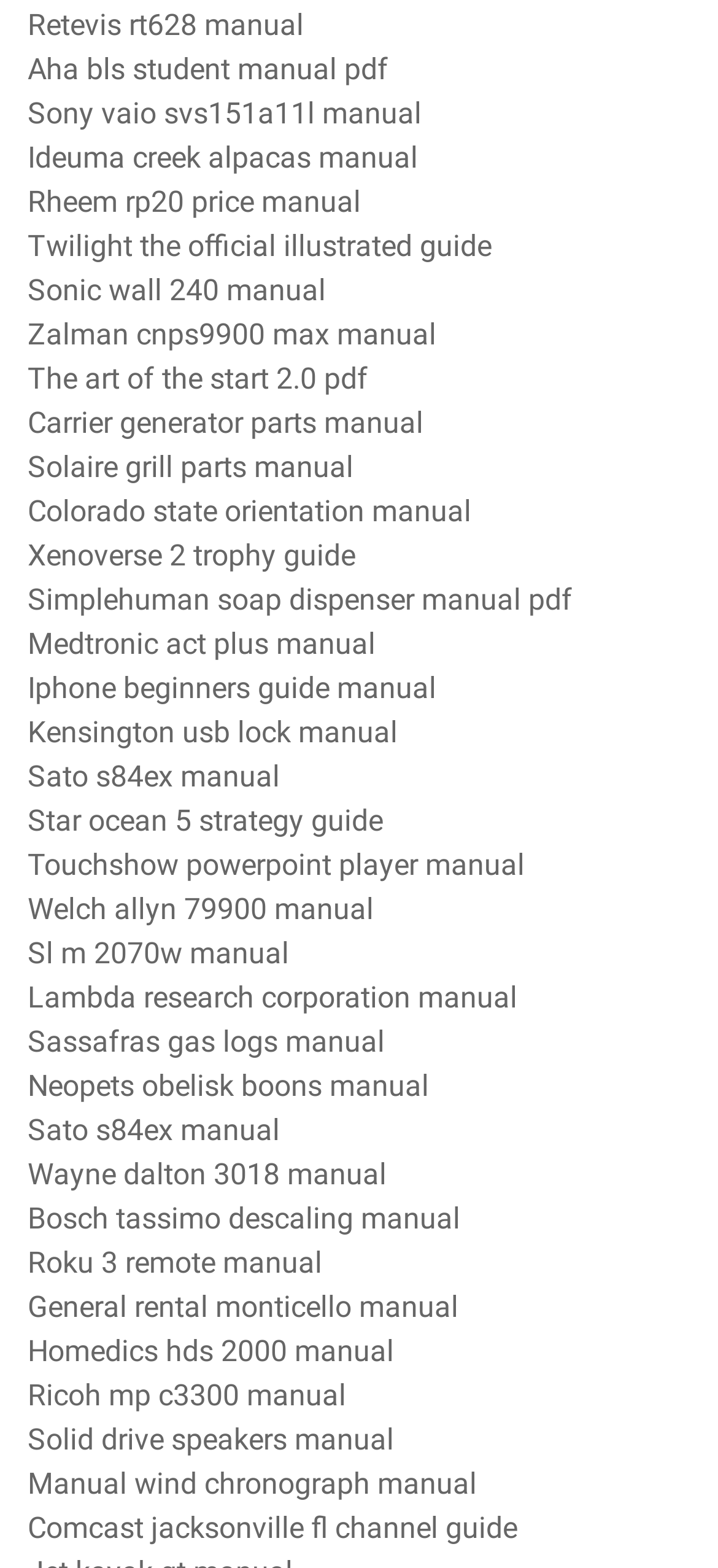Could you highlight the region that needs to be clicked to execute the instruction: "read news"?

None